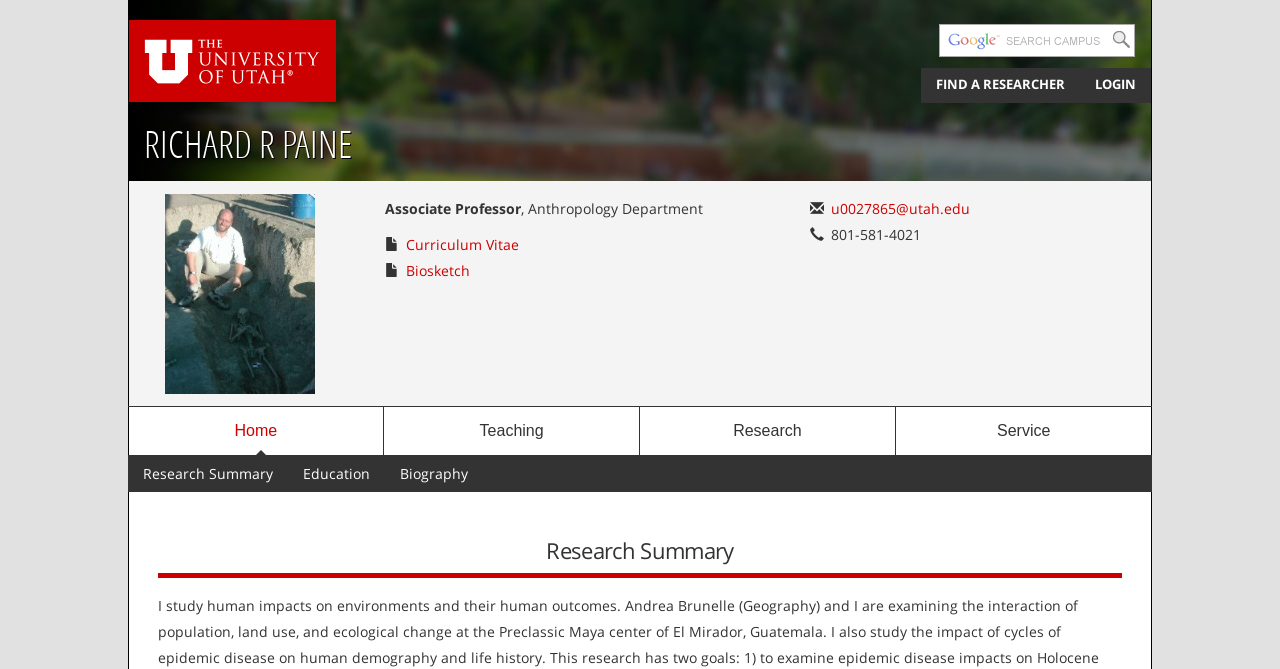Provide a thorough description of the webpage you see.

This webpage is a faculty profile page for Richard R Paine, an Associate Professor in the Anthropology Department at the University of Utah. At the top of the page, there is a search bar with a "Search" button to the right, allowing users to search the campus. Below the search bar, there are two headings: "FIND A RESEARCHER" and "LOGIN", both of which are links.

The main content of the page is divided into two sections. On the left, there is a portrait of Richard R Paine, accompanied by his title and department. Below his portrait, there are links to his Curriculum Vitae, Biosketch, and contact information, including his email address and phone number.

On the right side of the page, there is a menu with links to different sections of the page, including "Home", "Teaching", "Research", "Service", "Research Summary", "Education", and "Biography". Below the menu, there is a heading "Research Summary" followed by a brief description of Richard R Paine's research, which focuses on human impacts on environments and their human outcomes, specifically examining the interaction of population, land use, and ecological change at the Preclassic Maya.